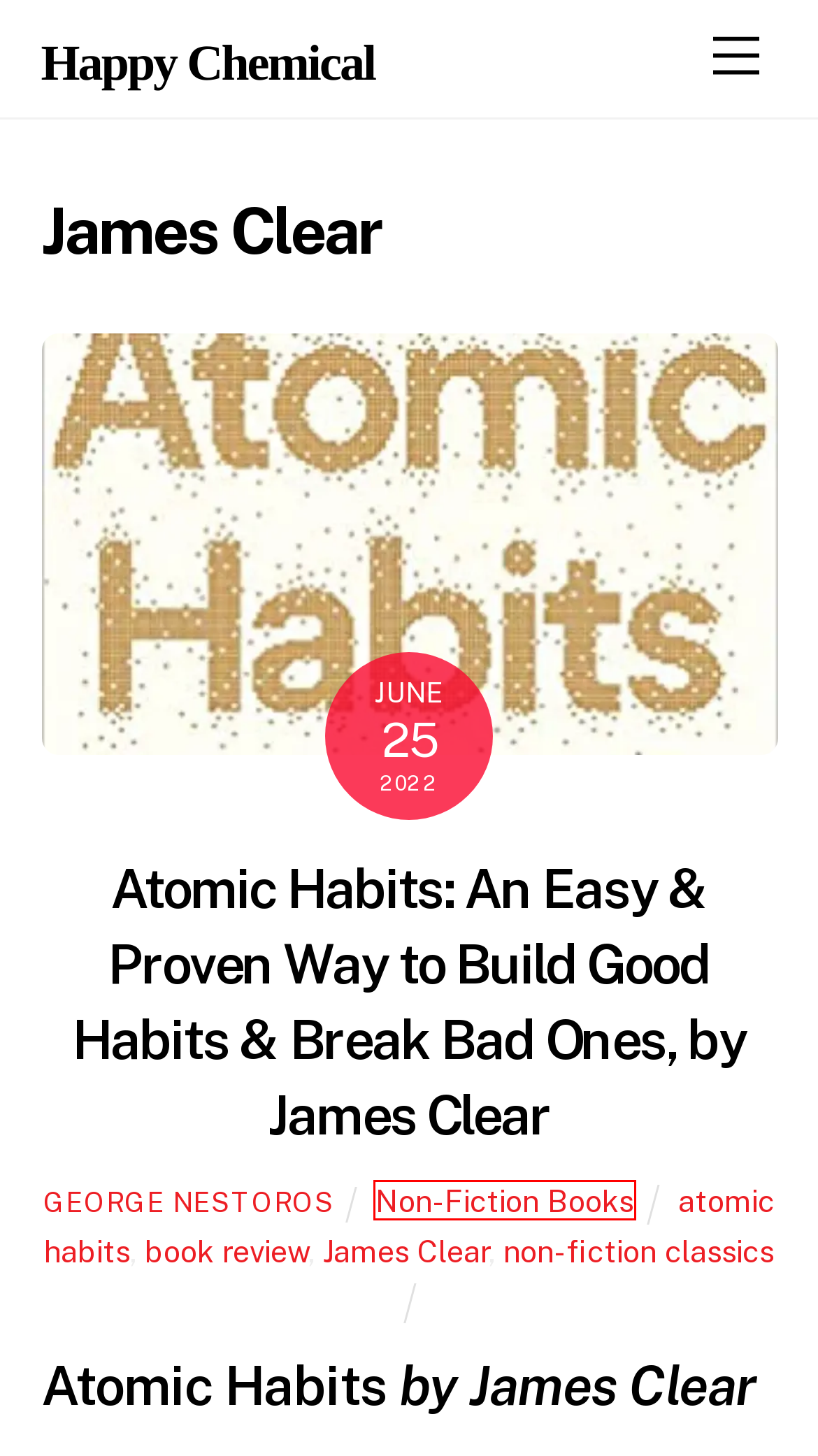You have a screenshot of a webpage with a red bounding box around an element. Select the webpage description that best matches the new webpage after clicking the element within the red bounding box. Here are the descriptions:
A. Atomic Habits, James Clear - Happy Chemical, Review
B. Health Benefits of Having a Pet - Backed by Science - Happy Chemical
C. non-fiction classics Archives - Happy Chemical
D. Neuroscience Videos - Happy Chemical
E. George Nestoros, Author at Happy Chemical
F. Happy Chemical - Neuroscience Website, A Research Science Blog
G. Happy Chemical
H. Non-Fiction Books Recommendations - Happy Chemical

H